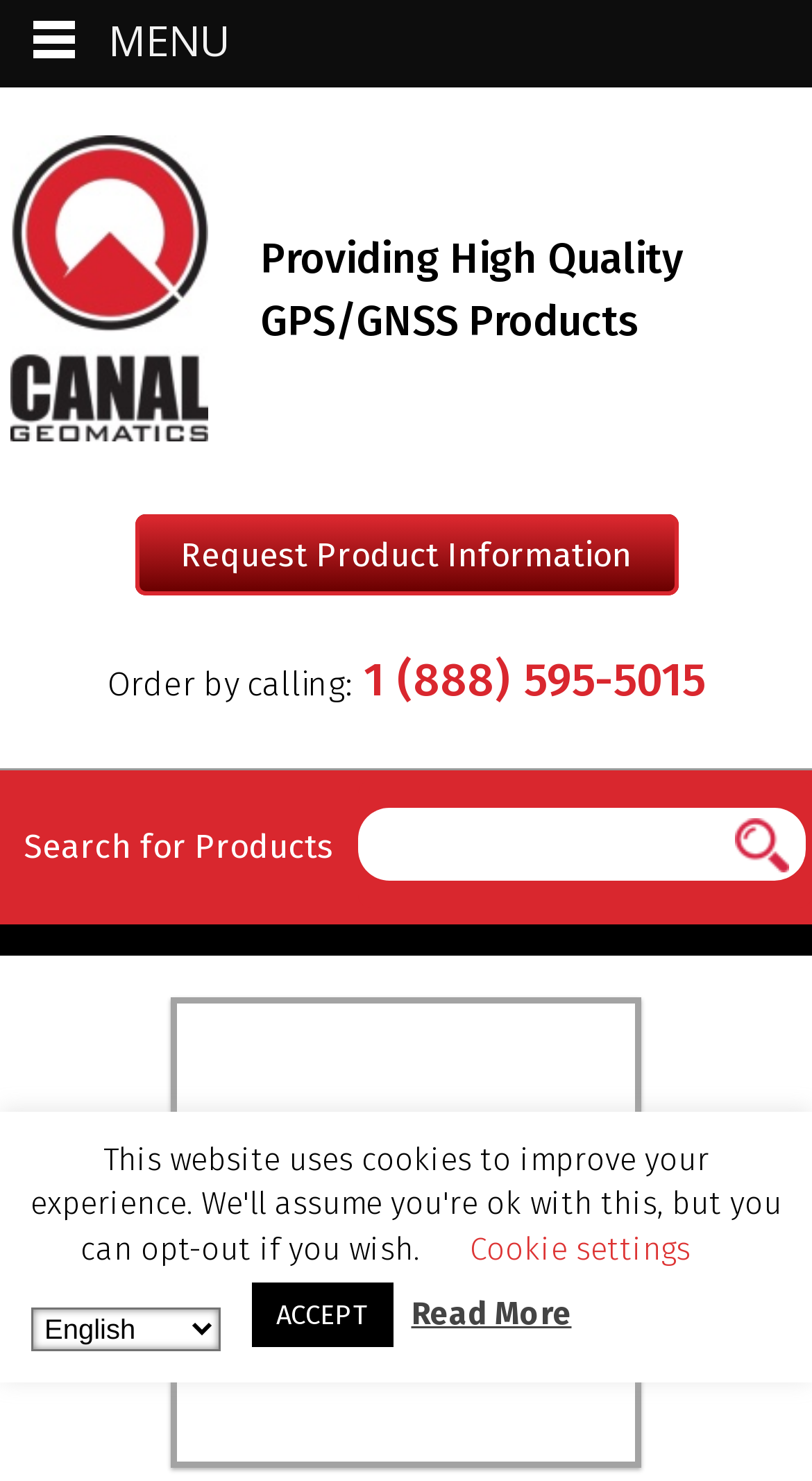Determine the primary headline of the webpage.

NovAtel VEXXIS GNSS-804 Antenna